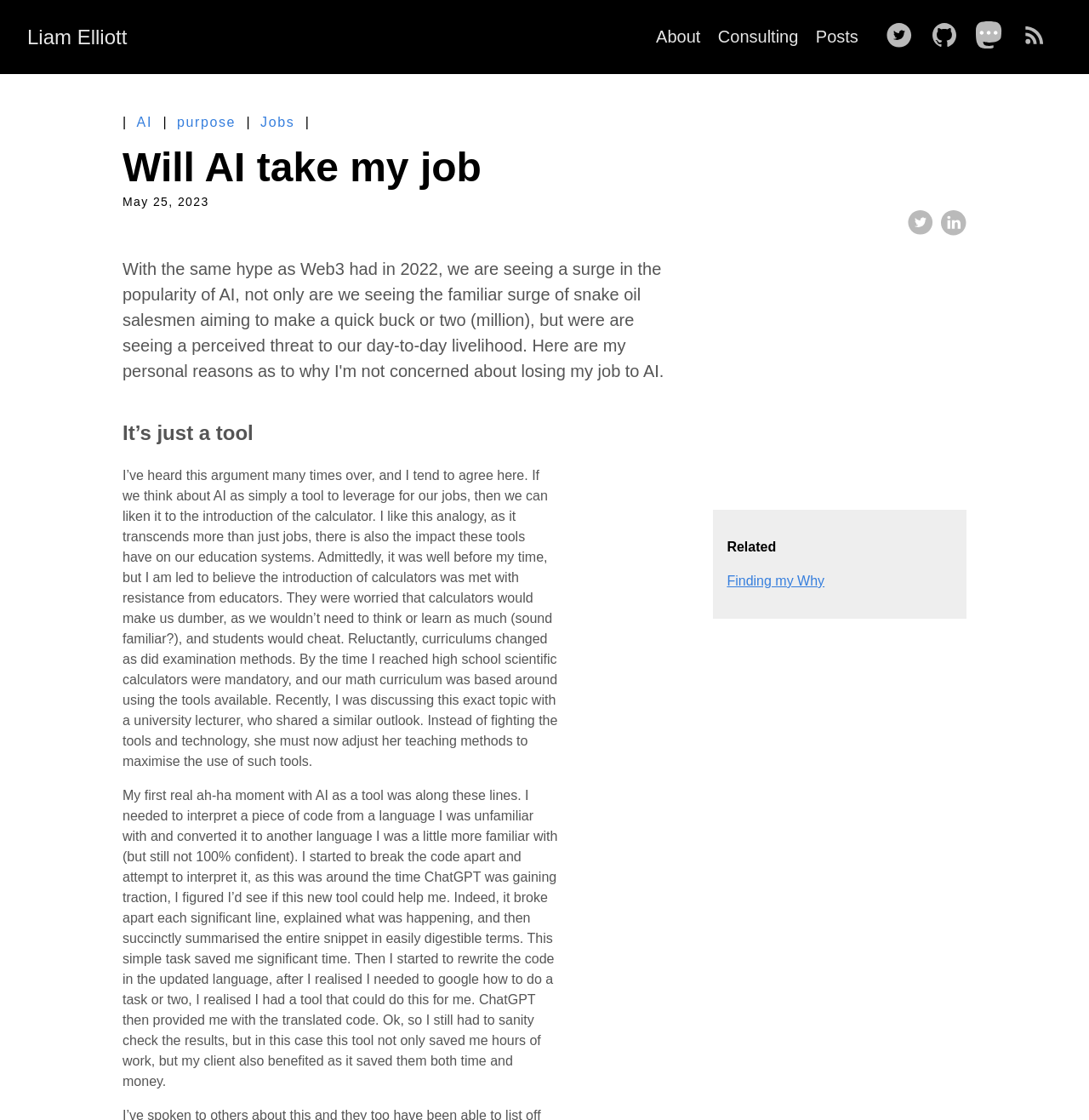Please determine the bounding box coordinates of the element to click on in order to accomplish the following task: "Read the post 'Finding my Why'". Ensure the coordinates are four float numbers ranging from 0 to 1, i.e., [left, top, right, bottom].

[0.668, 0.512, 0.757, 0.525]